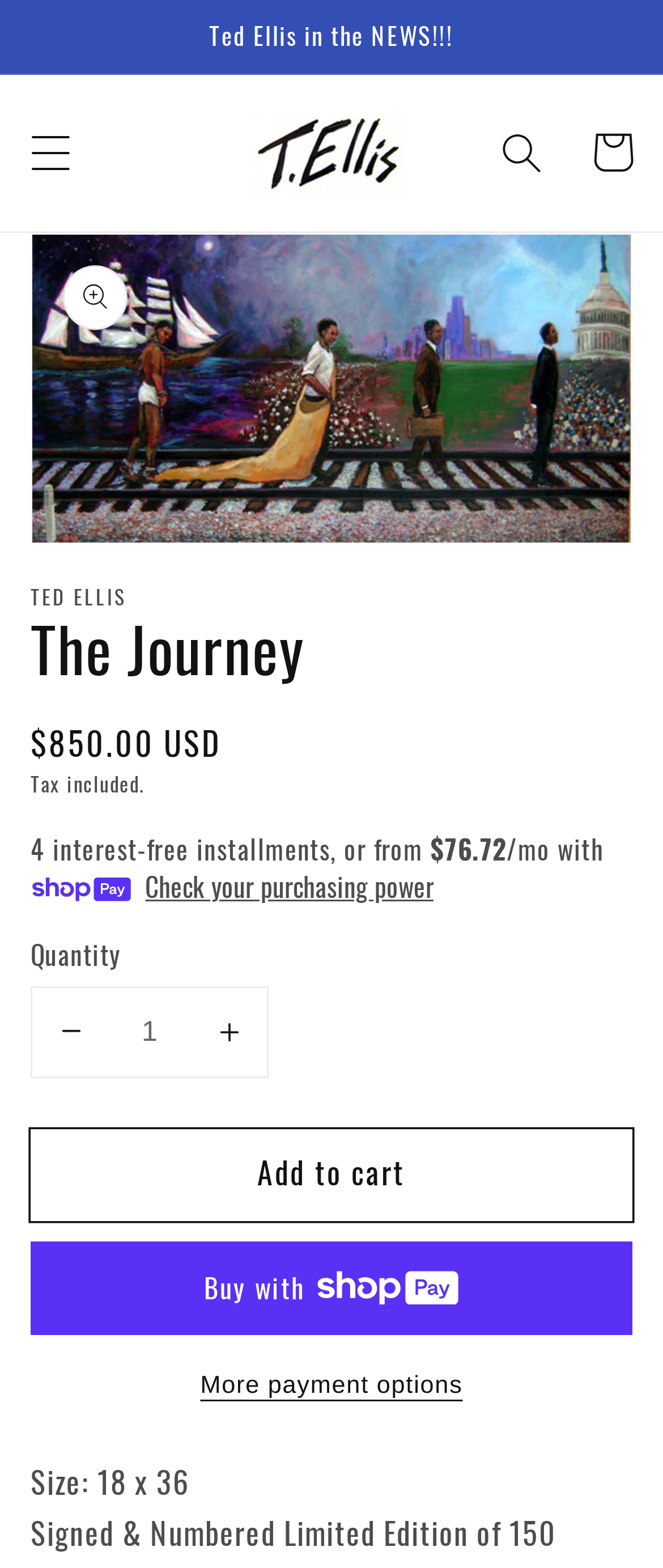Please determine the bounding box coordinates of the element's region to click for the following instruction: "Check your purchasing power".

[0.219, 0.554, 0.655, 0.577]